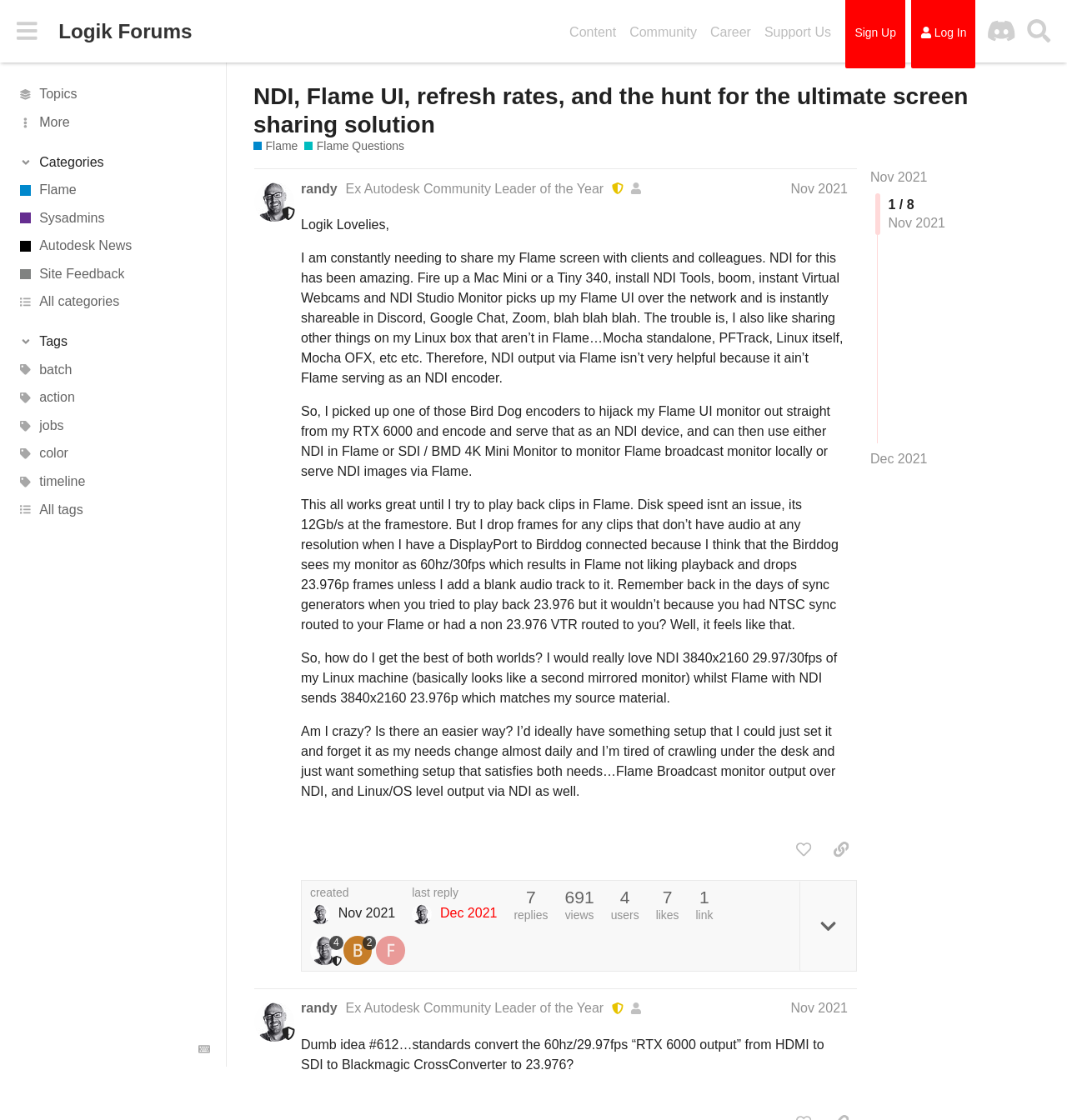Locate the bounding box coordinates of the clickable region necessary to complete the following instruction: "Click on the 'Logik Forums' link". Provide the coordinates in the format of four float numbers between 0 and 1, i.e., [left, top, right, bottom].

[0.055, 0.015, 0.18, 0.041]